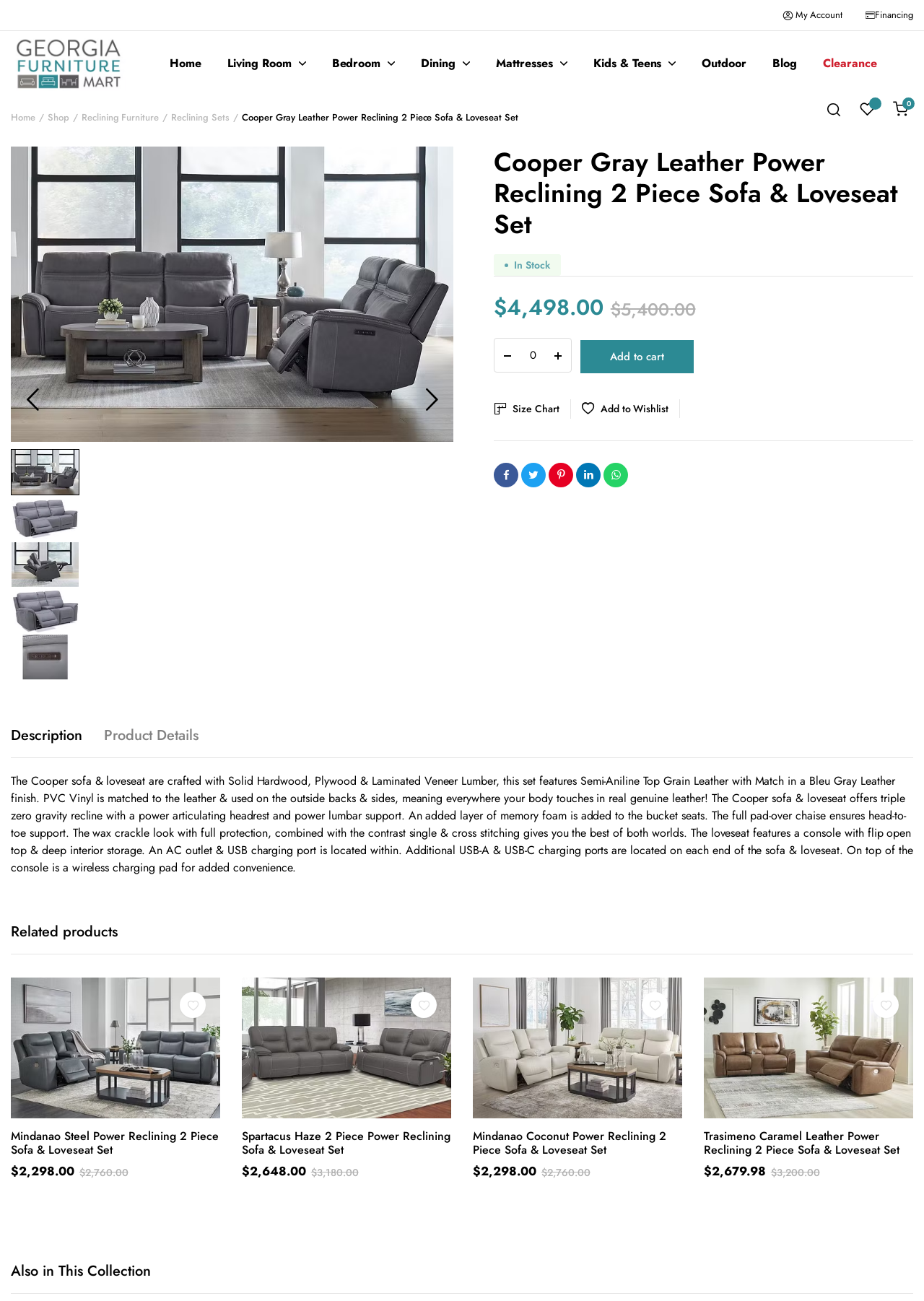What is the material of the furniture set?
Examine the image closely and answer the question with as much detail as possible.

The webpage title 'Cooper Gray Leather Power Reclining 2 Piece Sofa & Loveseat Set' mentions that the furniture set is made of leather, specifically Semi-Aniline Top Grain Leather with a Bleu Gray finish.